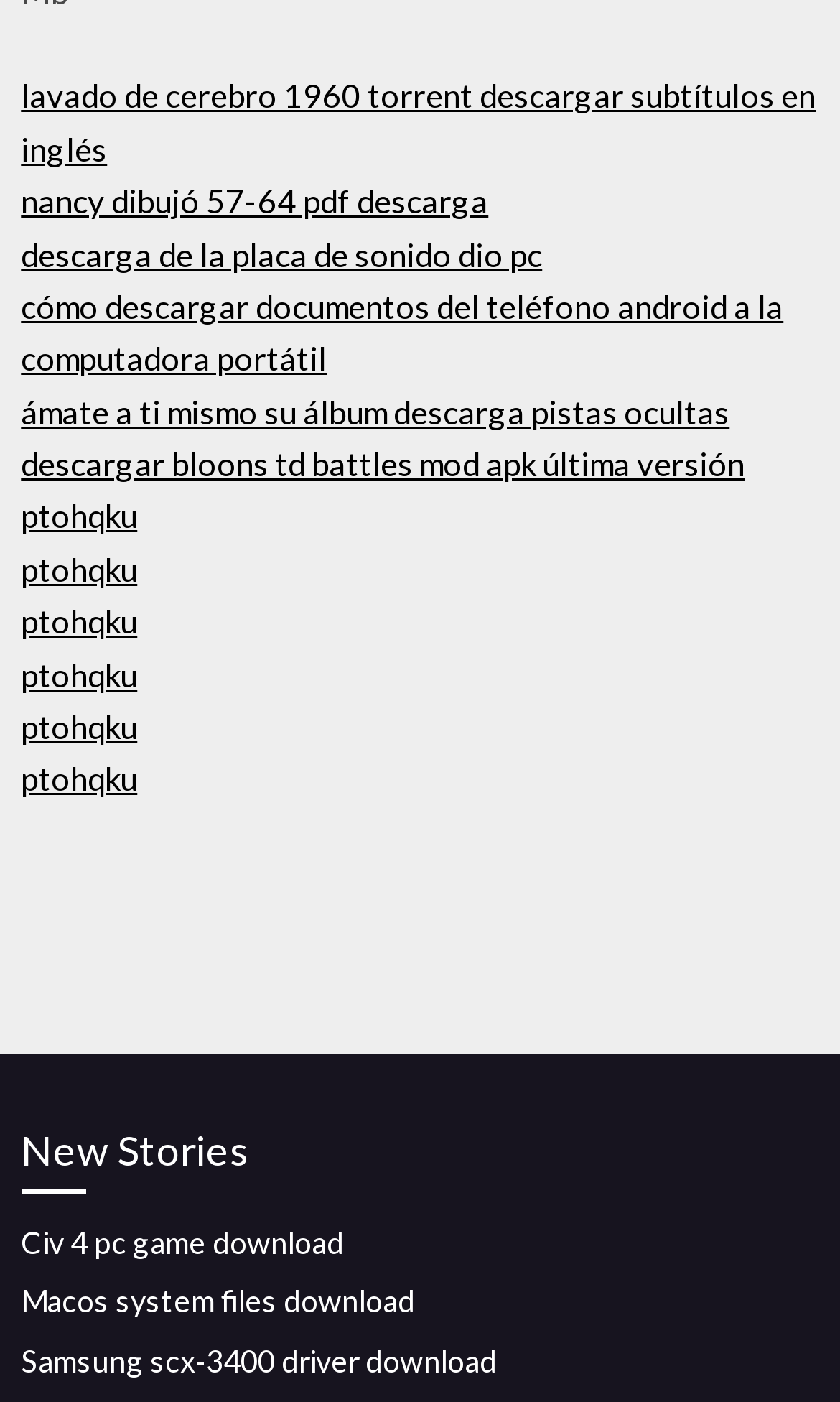What is the last downloadable item?
Please give a well-detailed answer to the question.

The last downloadable item is 'Samsung scx-3400 driver' which is a link located at the bottom of the webpage with a bounding box coordinate of [0.025, 0.957, 0.592, 0.984].